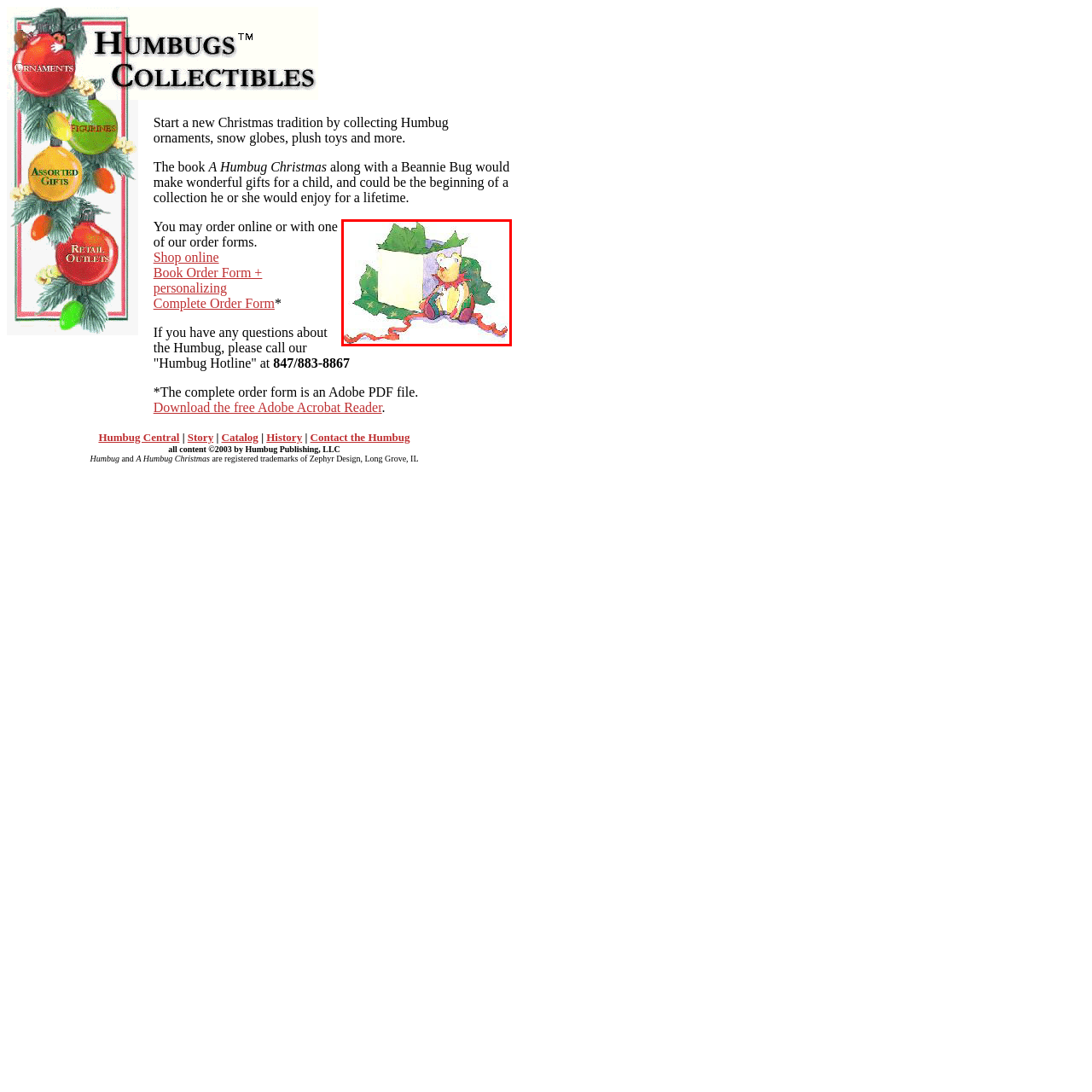What type of items does Humbug Collectibles offer?
Study the image within the red bounding box and provide a detailed response to the question.

The caption states that Humbug Collectibles 'includes ornaments, plush toys, and more, as part of building lasting memories during the holiday season', indicating that they offer a variety of items, including ornaments, plush toys, and more.